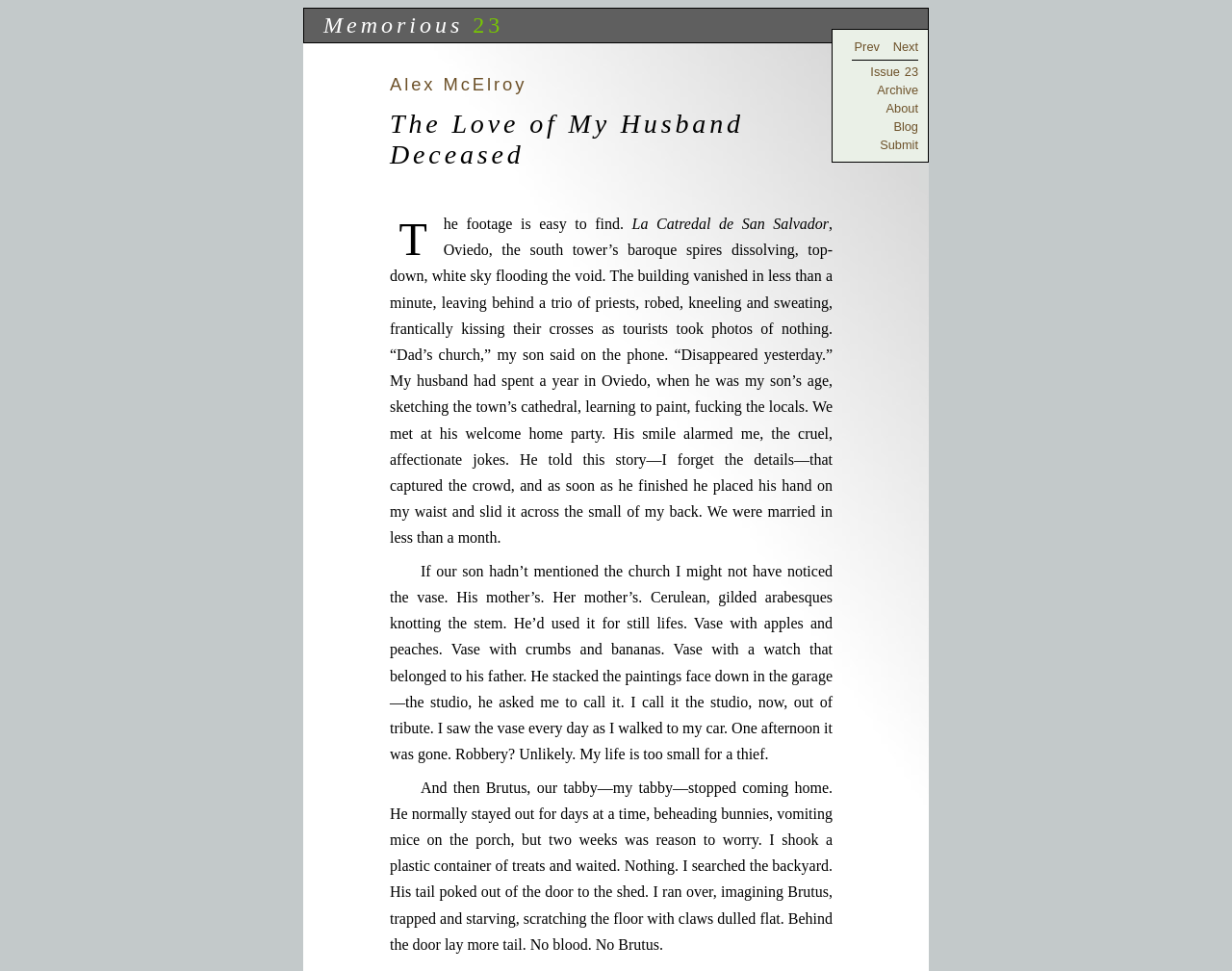Based on what you see in the screenshot, provide a thorough answer to this question: What is the title of the current issue?

I found the title of the current issue by looking at the links at the top of the page, where I saw 'Issue 23' as a link. This suggests that the current issue is Issue 23.